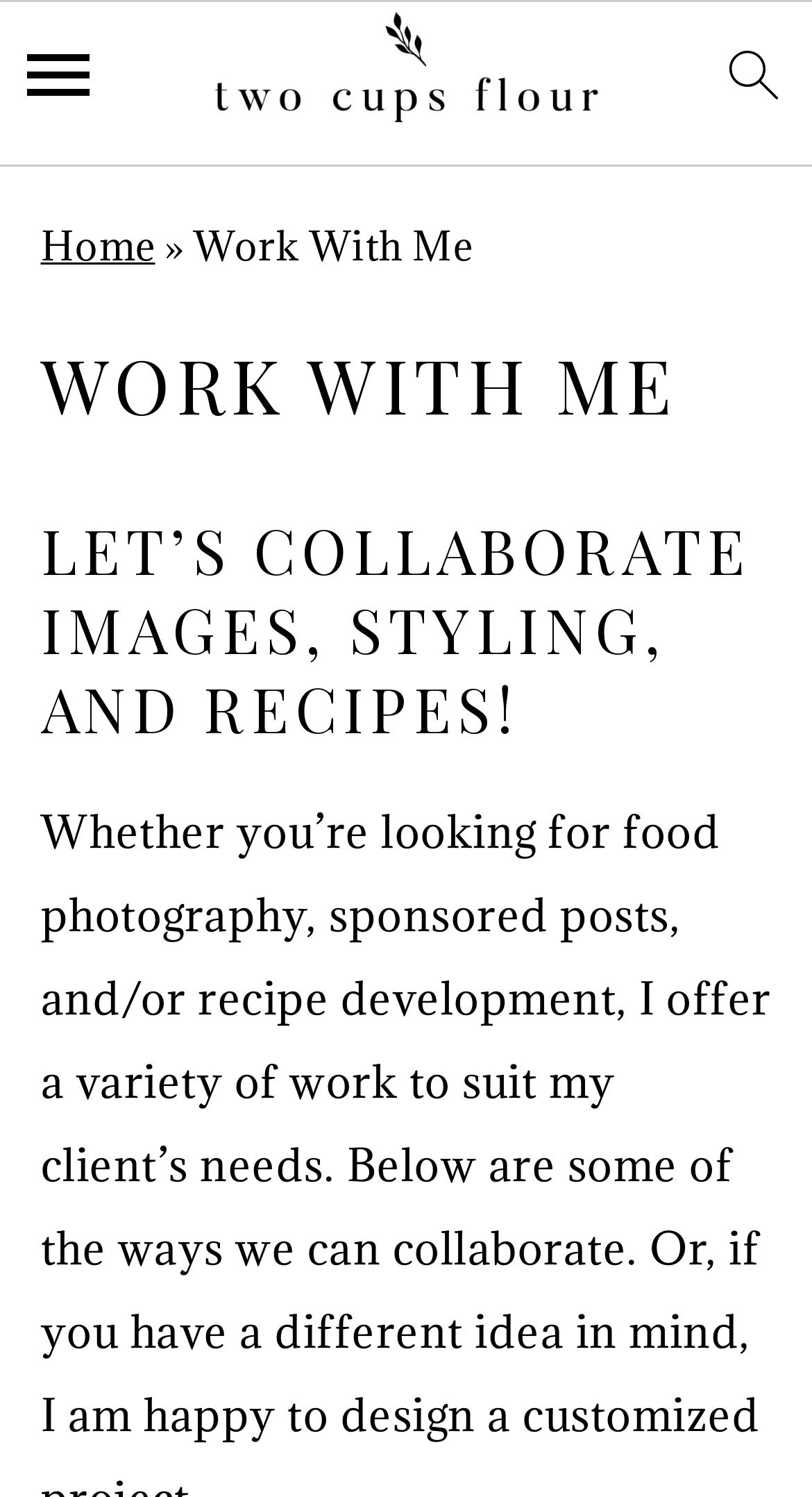Answer succinctly with a single word or phrase:
What is the purpose of the 'Skip to' links?

Accessibility